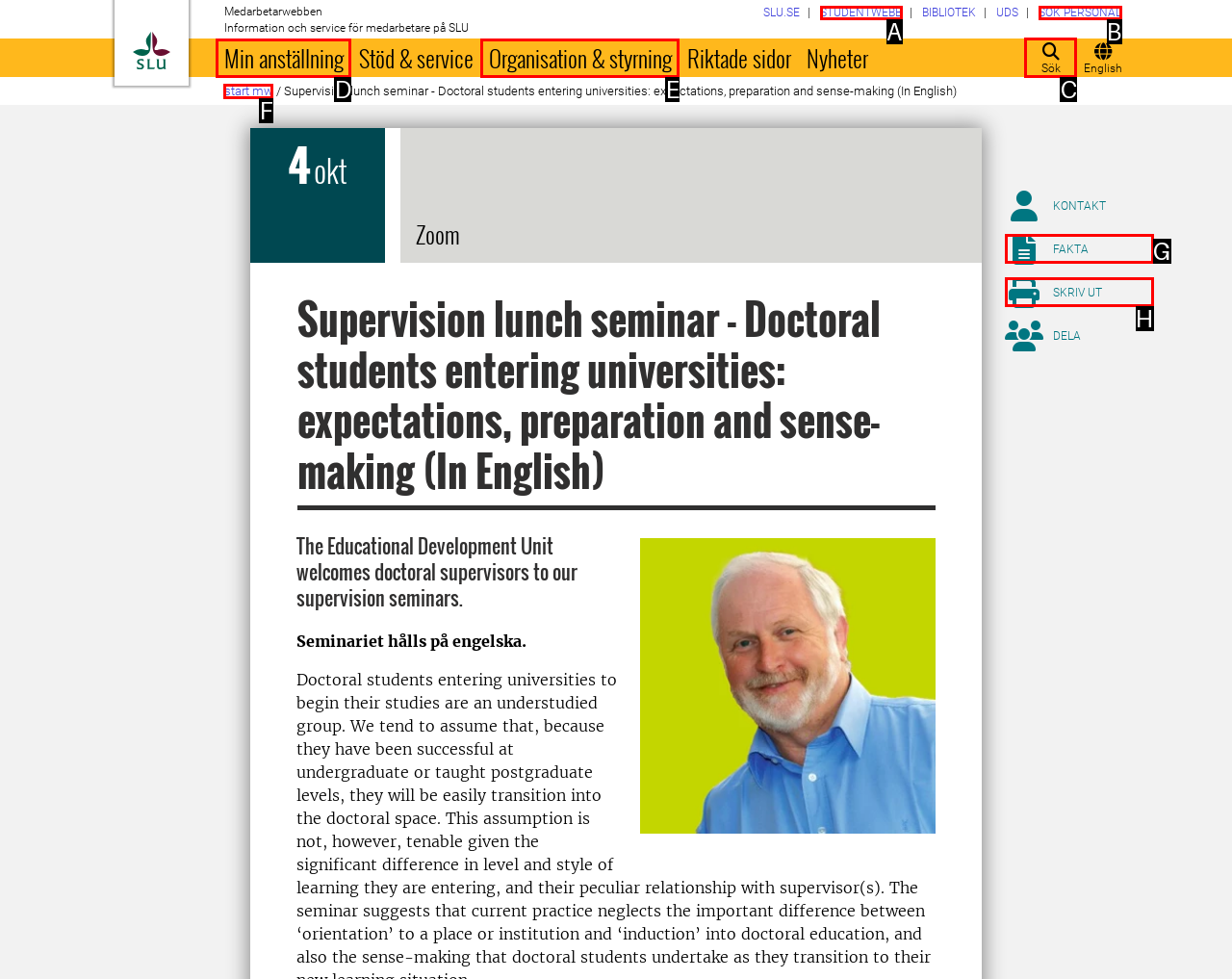Determine which UI element you should click to perform the task: search something
Provide the letter of the correct option from the given choices directly.

C